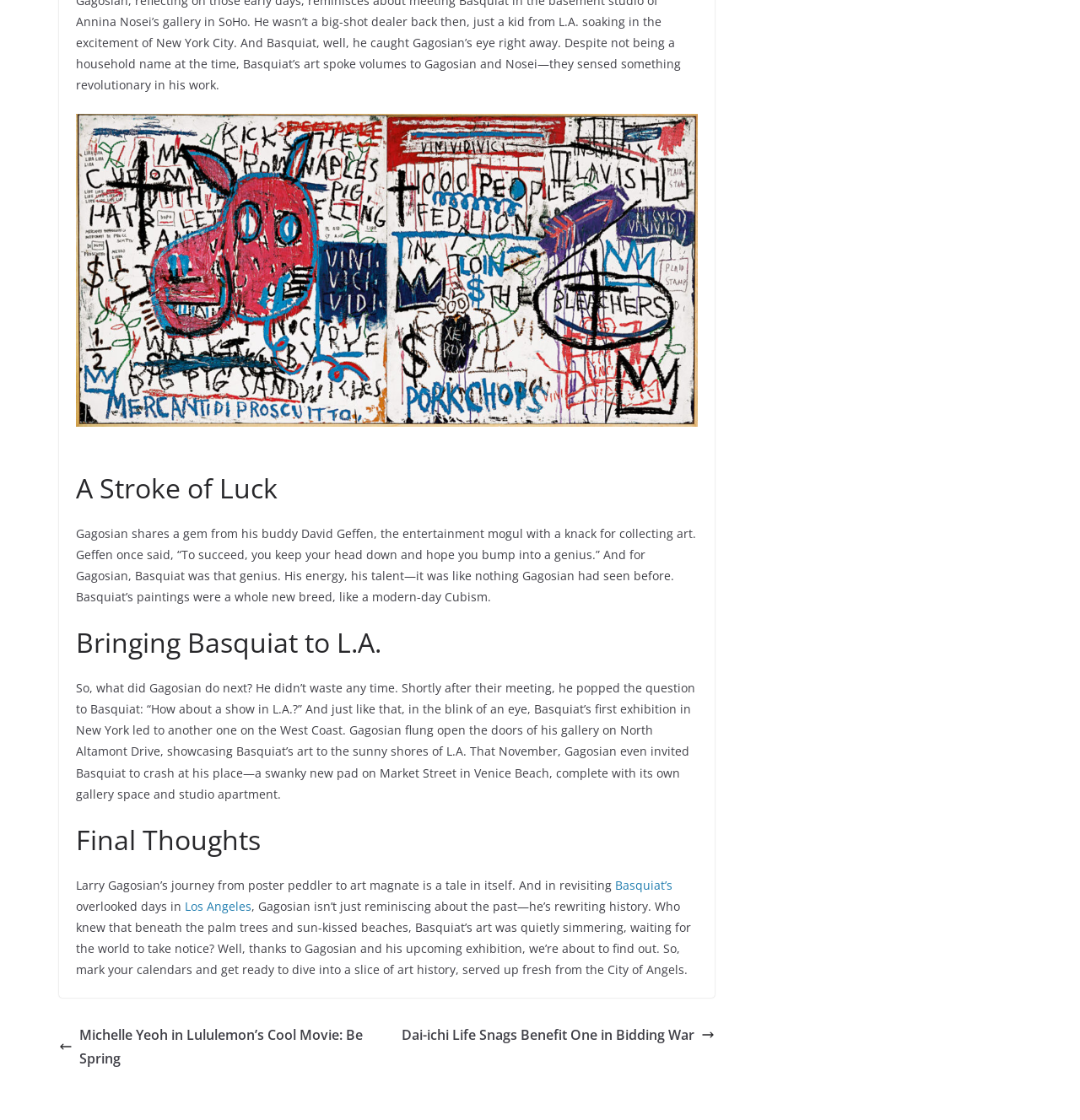Highlight the bounding box coordinates of the element you need to click to perform the following instruction: "Click on 'Basquiat’s'."

[0.57, 0.783, 0.623, 0.797]